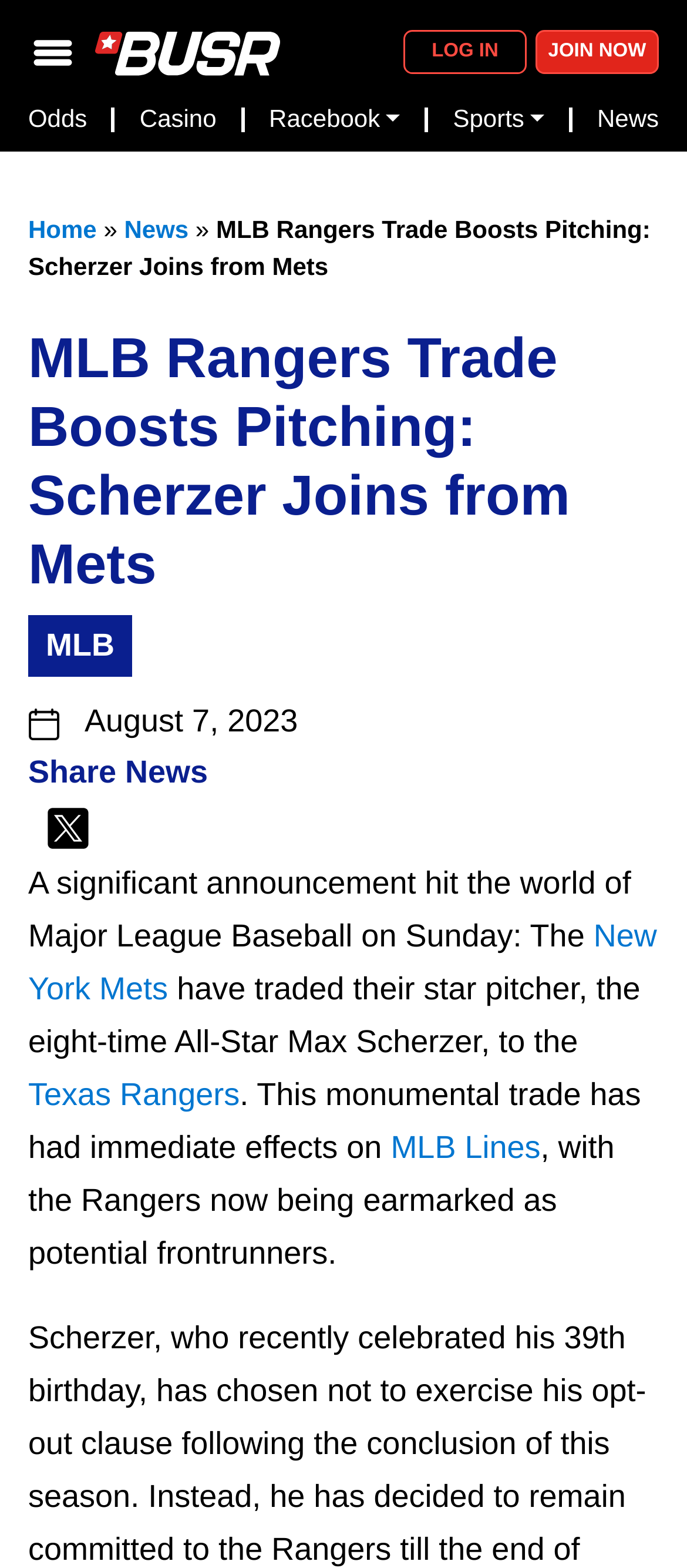Please identify the coordinates of the bounding box that should be clicked to fulfill this instruction: "Click on the LOG IN button".

[0.587, 0.019, 0.767, 0.047]